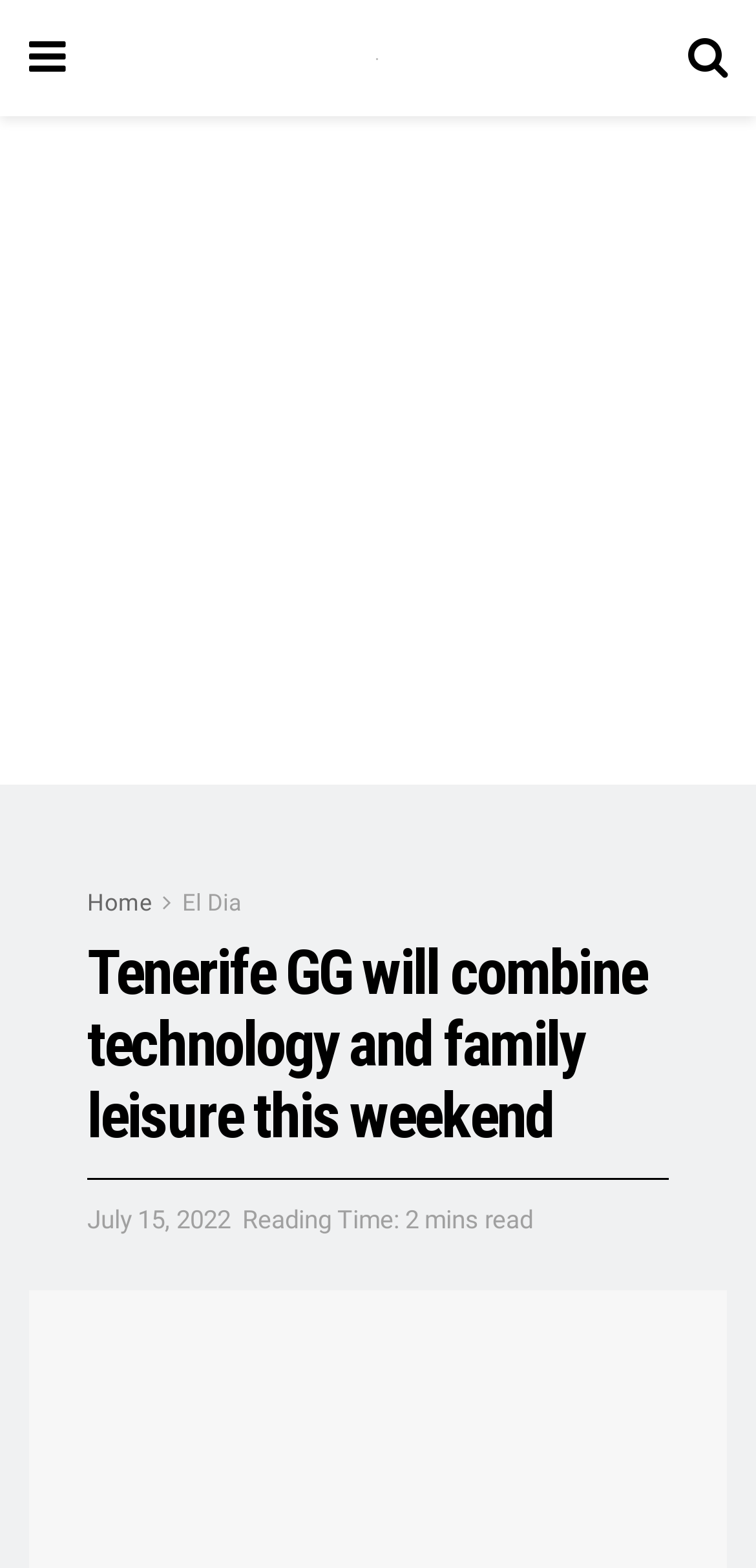What is the date of the article?
Give a thorough and detailed response to the question.

I found the date of the article by looking at the link element with the text 'July 15, 2022', which is likely to be the date of publication.